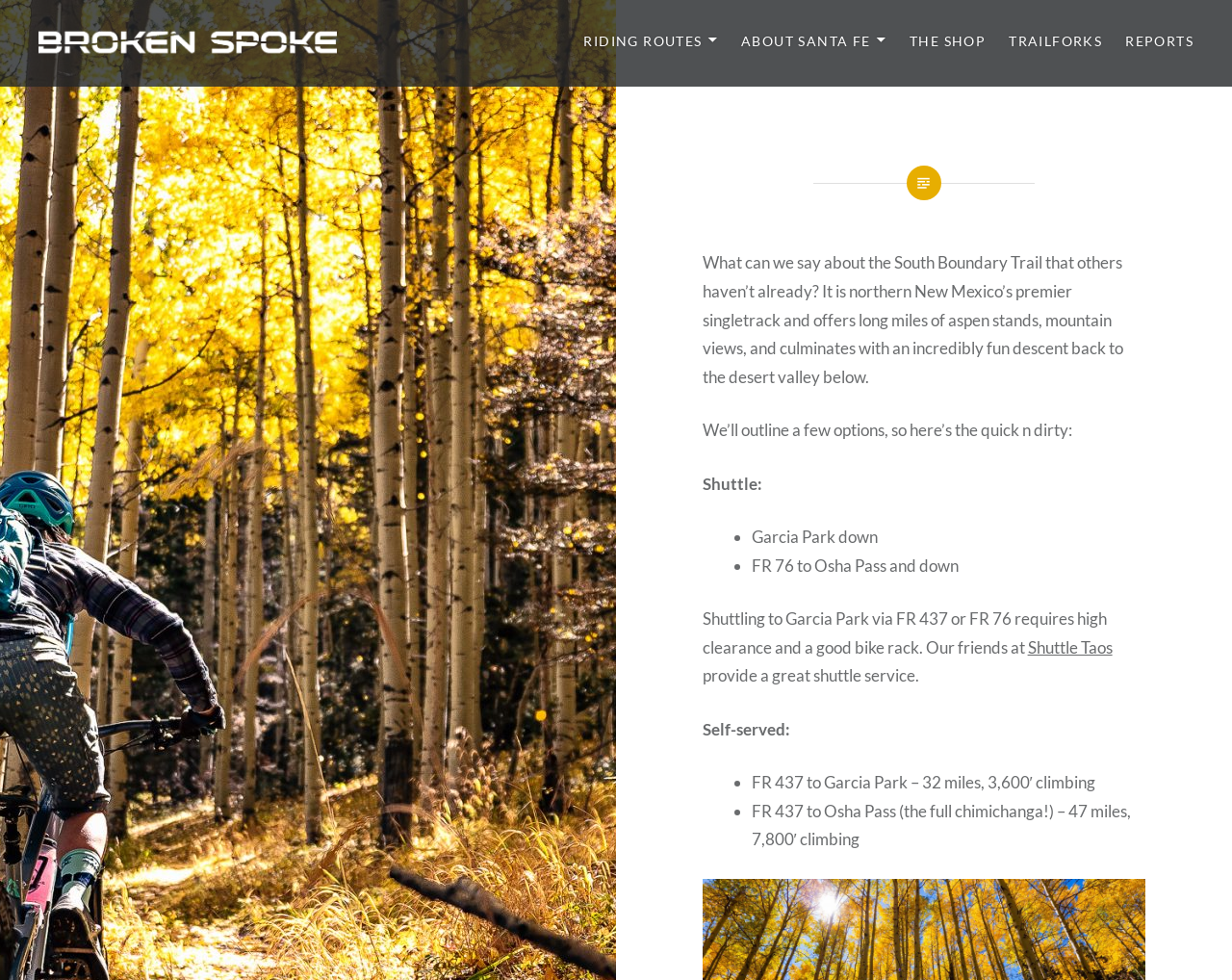Provide the bounding box coordinates, formatted as (top-left x, top-left y, bottom-right x, bottom-right y), with all values being floating point numbers between 0 and 1. Identify the bounding box of the UI element that matches the description: May 8

None